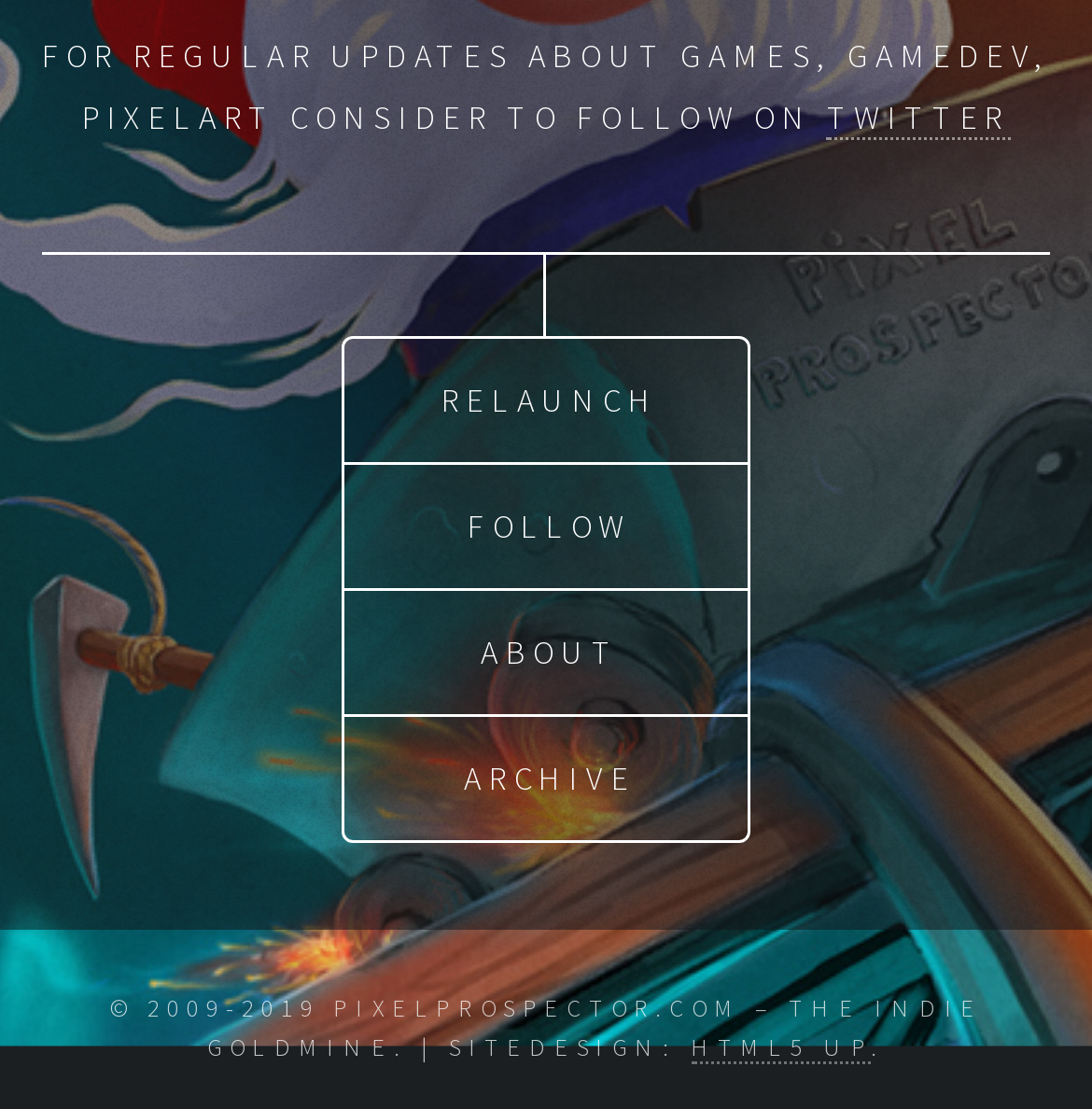Bounding box coordinates are specified in the format (top-left x, top-left y, bottom-right x, bottom-right y). All values are floating point numbers bounded between 0 and 1. Please provide the bounding box coordinate of the region this sentence describes: Relaunch

[0.315, 0.306, 0.685, 0.417]